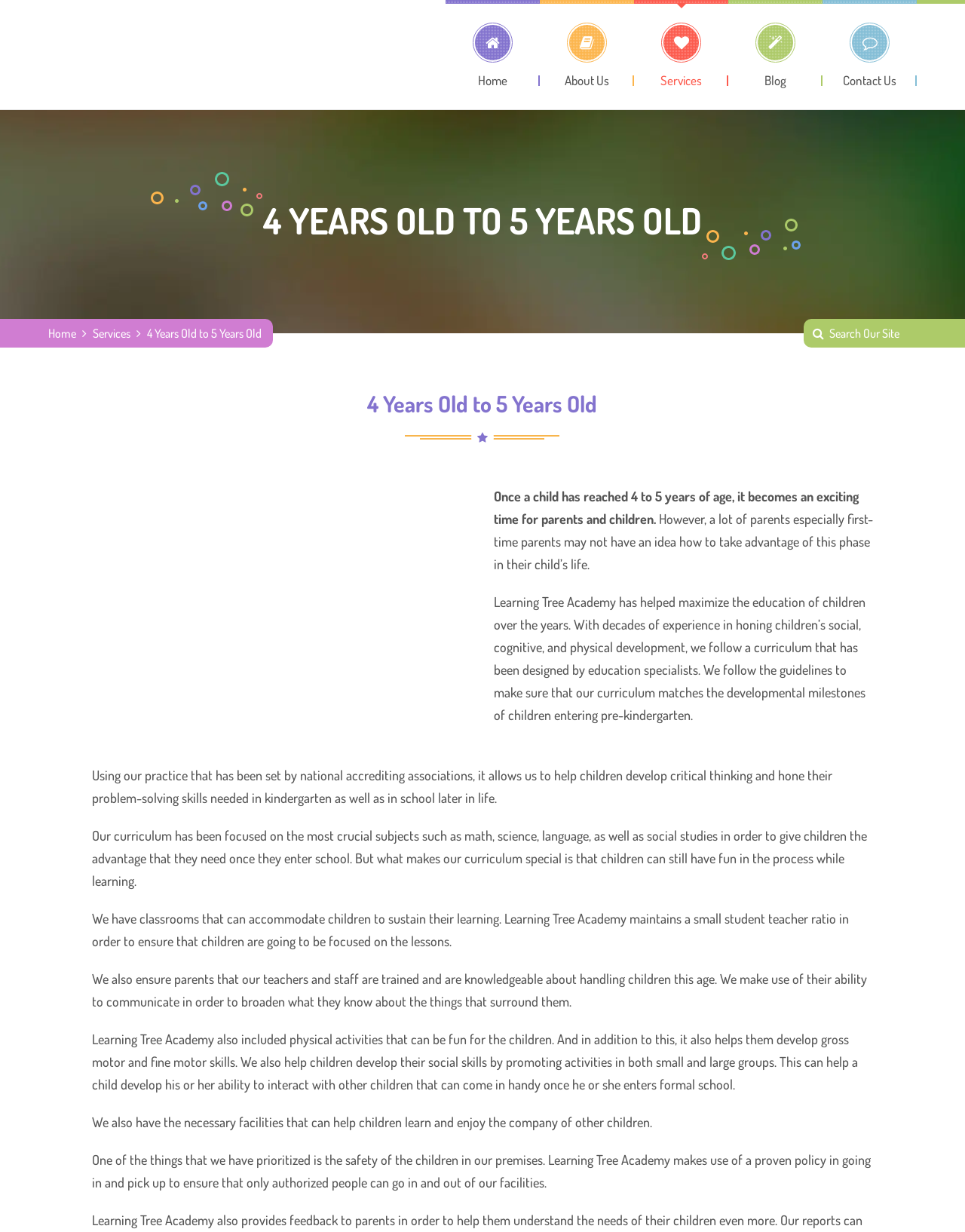Please answer the following question using a single word or phrase: 
What is the name of the academy?

Learning Tree Academy